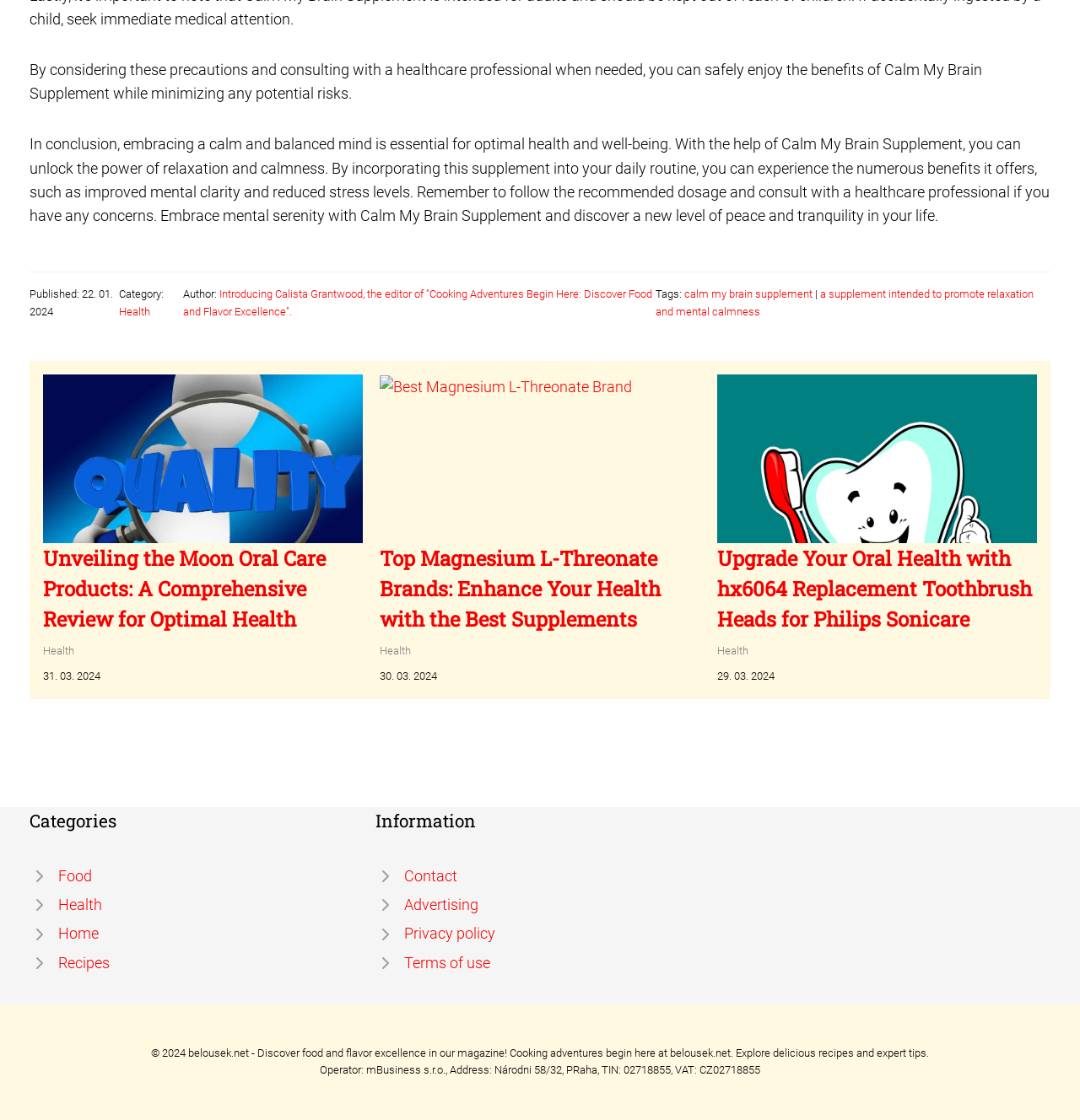Identify the bounding box for the given UI element using the description provided. Coordinates should be in the format (top-left x, top-left y, bottom-right x, bottom-right y) and must be between 0 and 1. Here is the description: Privacy policy

[0.348, 0.821, 0.652, 0.847]